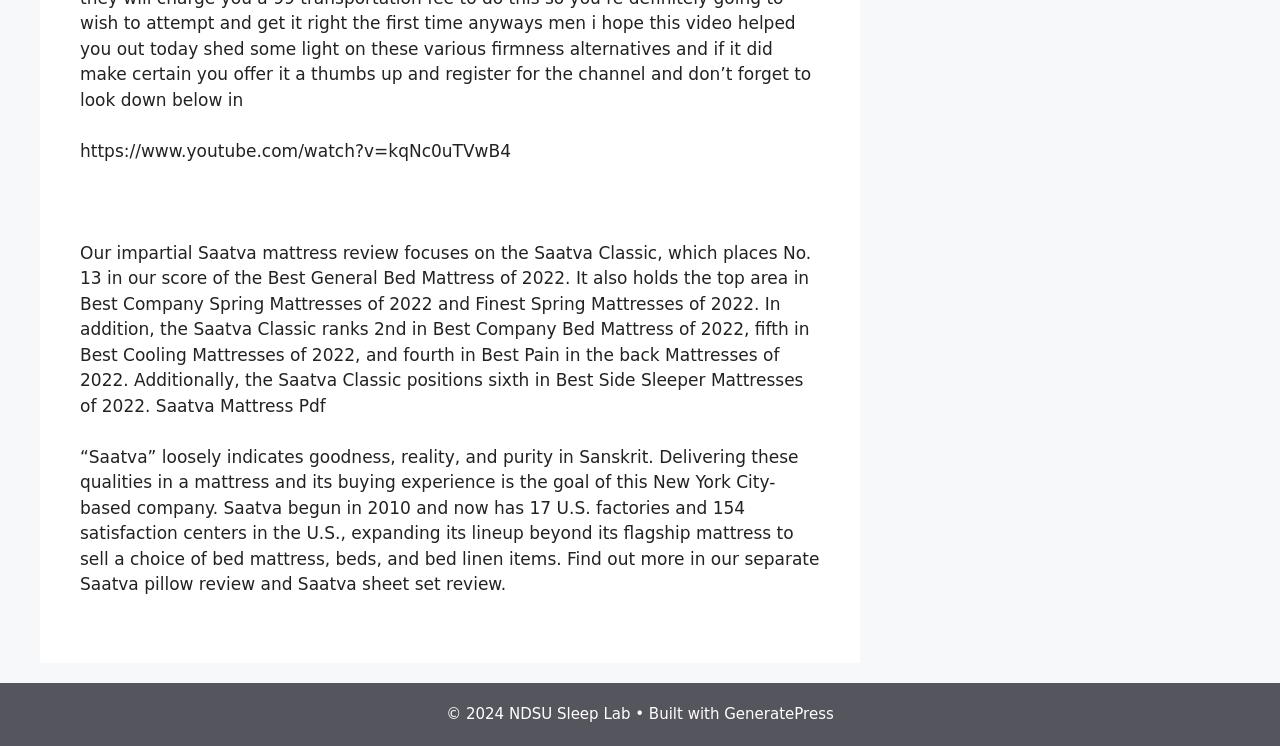Respond to the following question with a brief word or phrase:
What is the meaning of 'Saatva' in Sanskrit?

goodness, reality, and purity